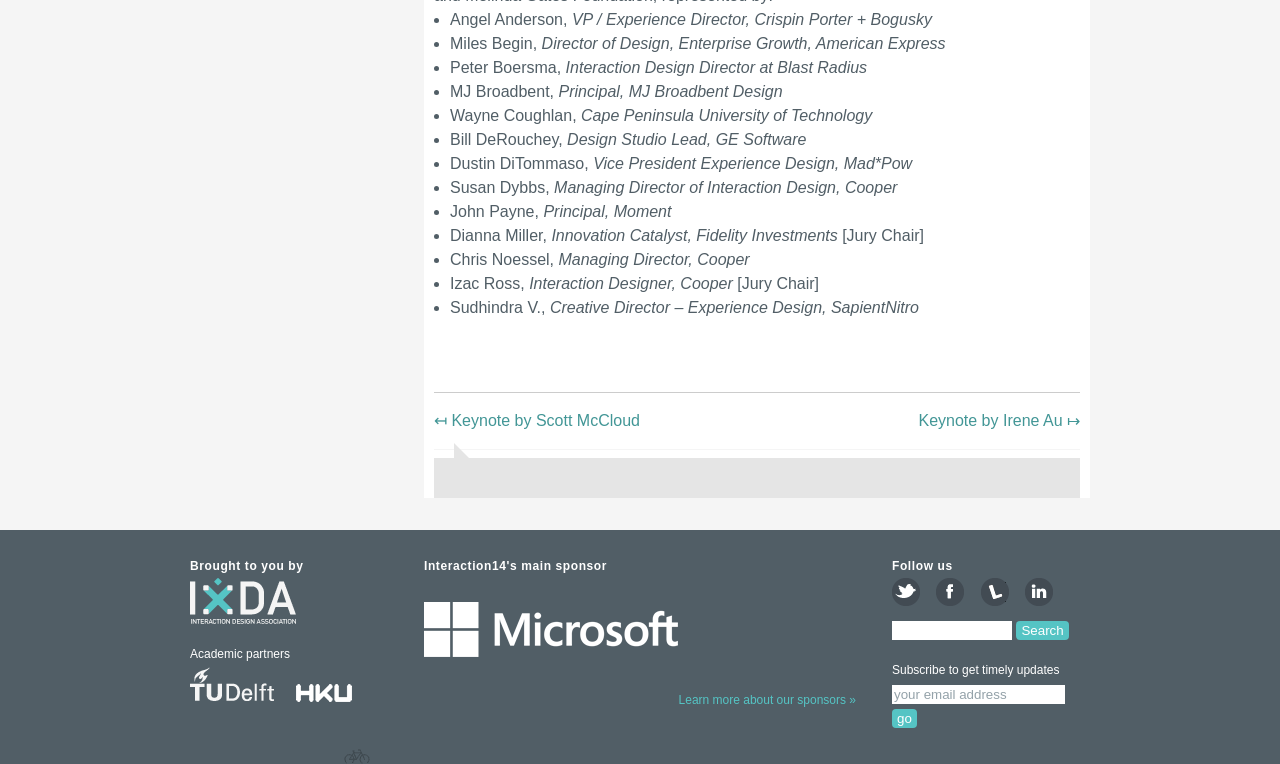Please specify the bounding box coordinates of the region to click in order to perform the following instruction: "Search for something".

[0.697, 0.812, 0.791, 0.837]